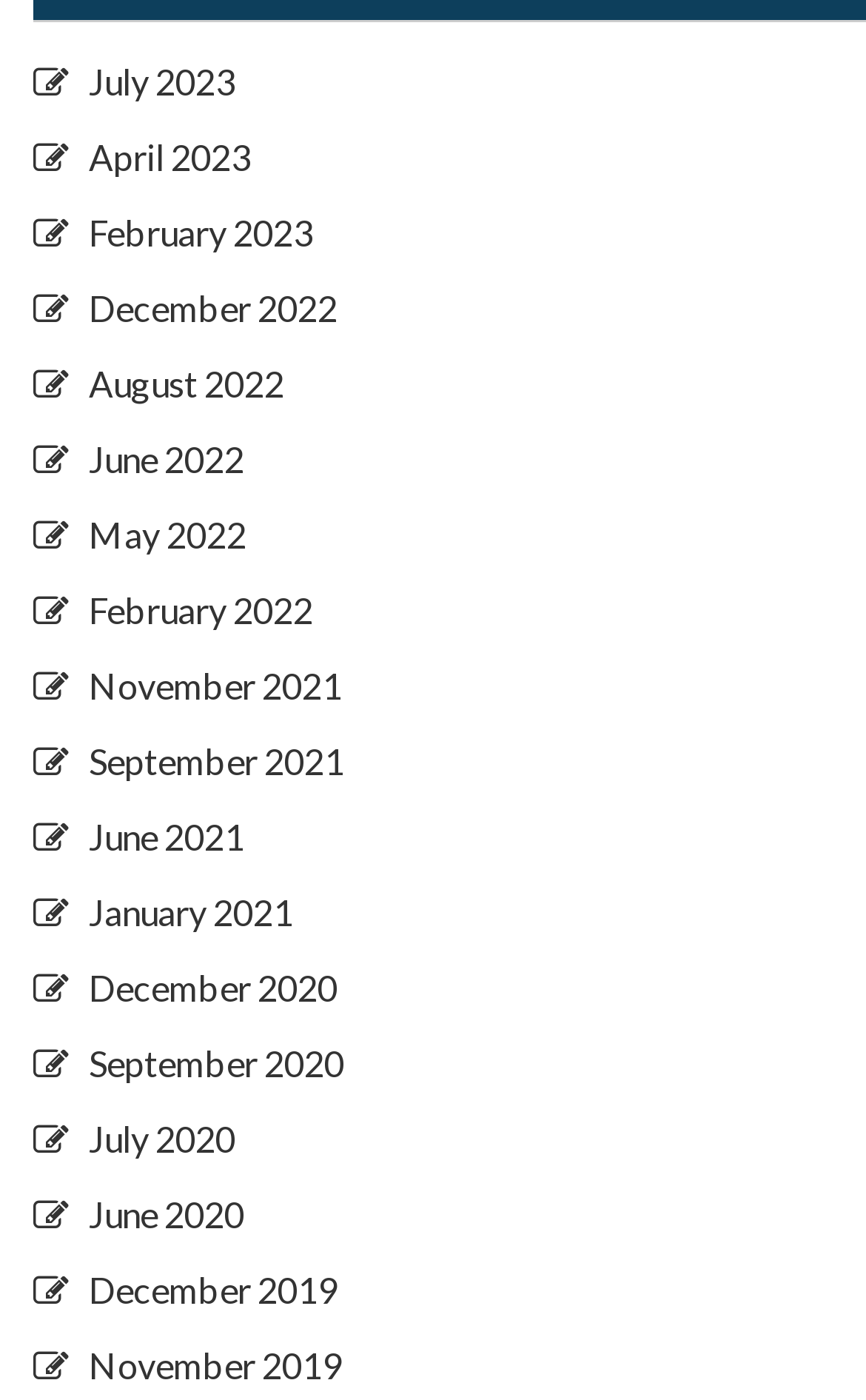Please locate the bounding box coordinates of the element that needs to be clicked to achieve the following instruction: "view February 2022". The coordinates should be four float numbers between 0 and 1, i.e., [left, top, right, bottom].

[0.103, 0.421, 0.362, 0.451]